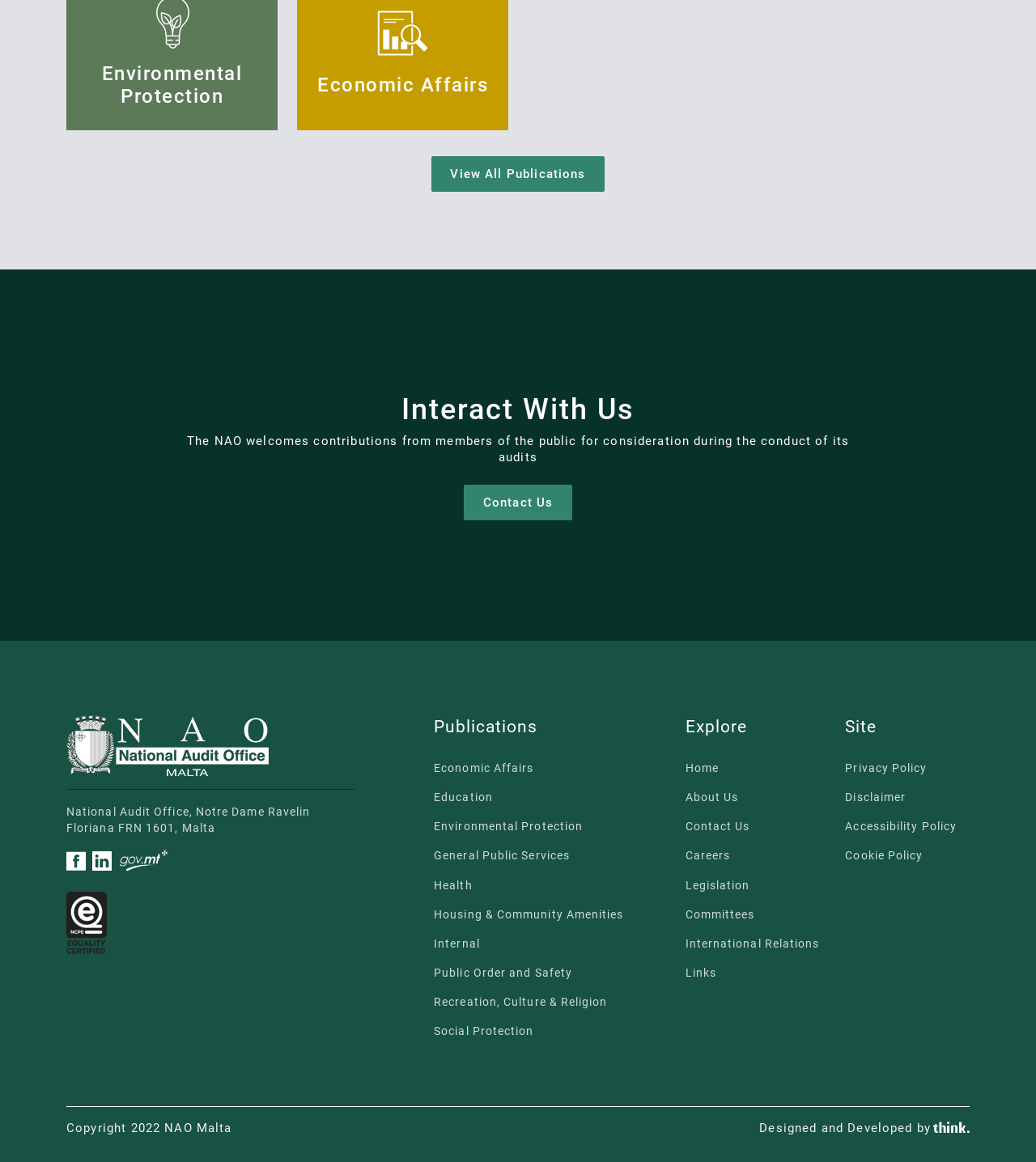Could you specify the bounding box coordinates for the clickable section to complete the following instruction: "Contact us"?

[0.448, 0.417, 0.552, 0.448]